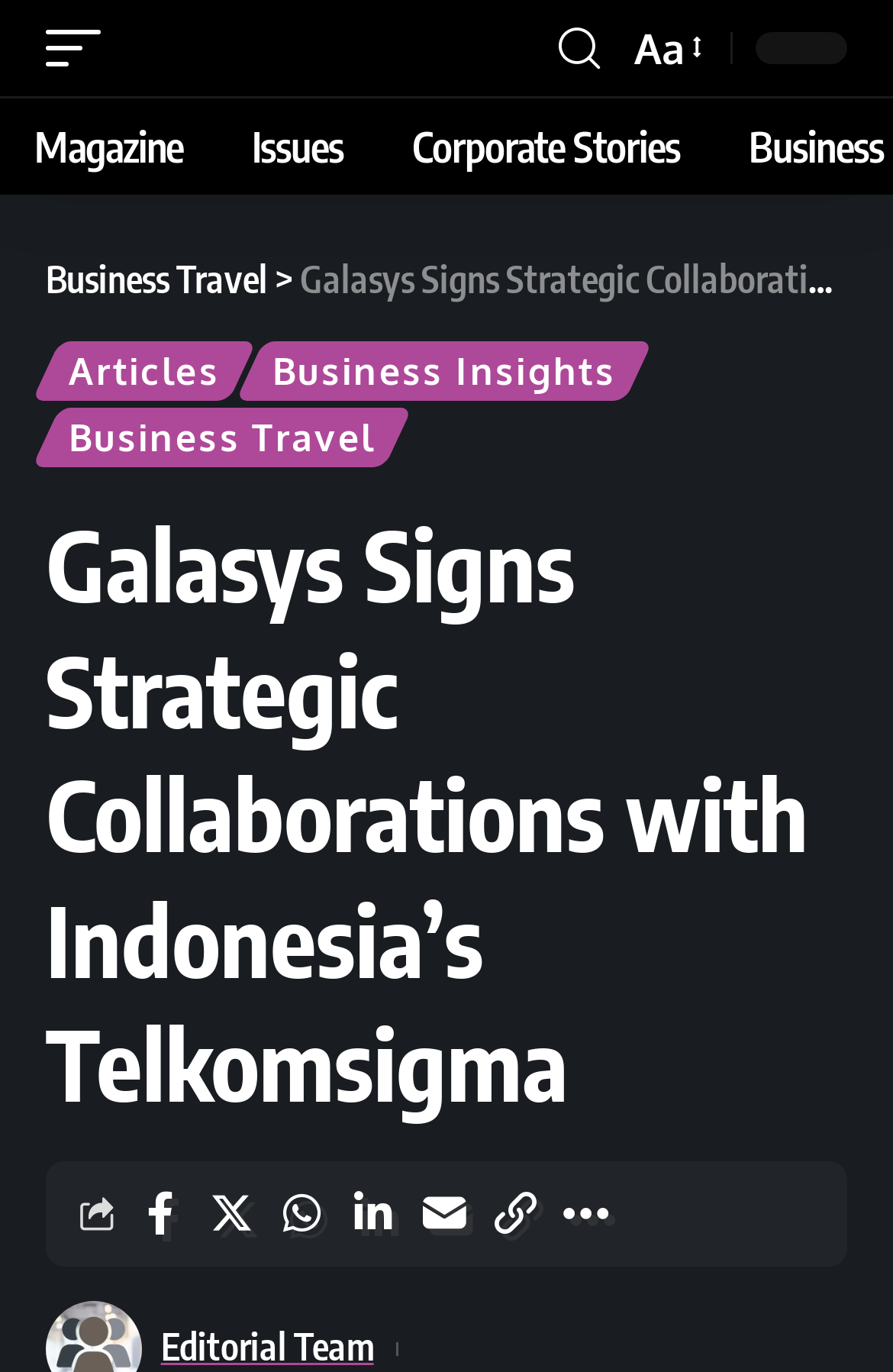Please specify the bounding box coordinates of the clickable region to carry out the following instruction: "read corporate stories". The coordinates should be four float numbers between 0 and 1, in the format [left, top, right, bottom].

[0.423, 0.072, 0.8, 0.142]